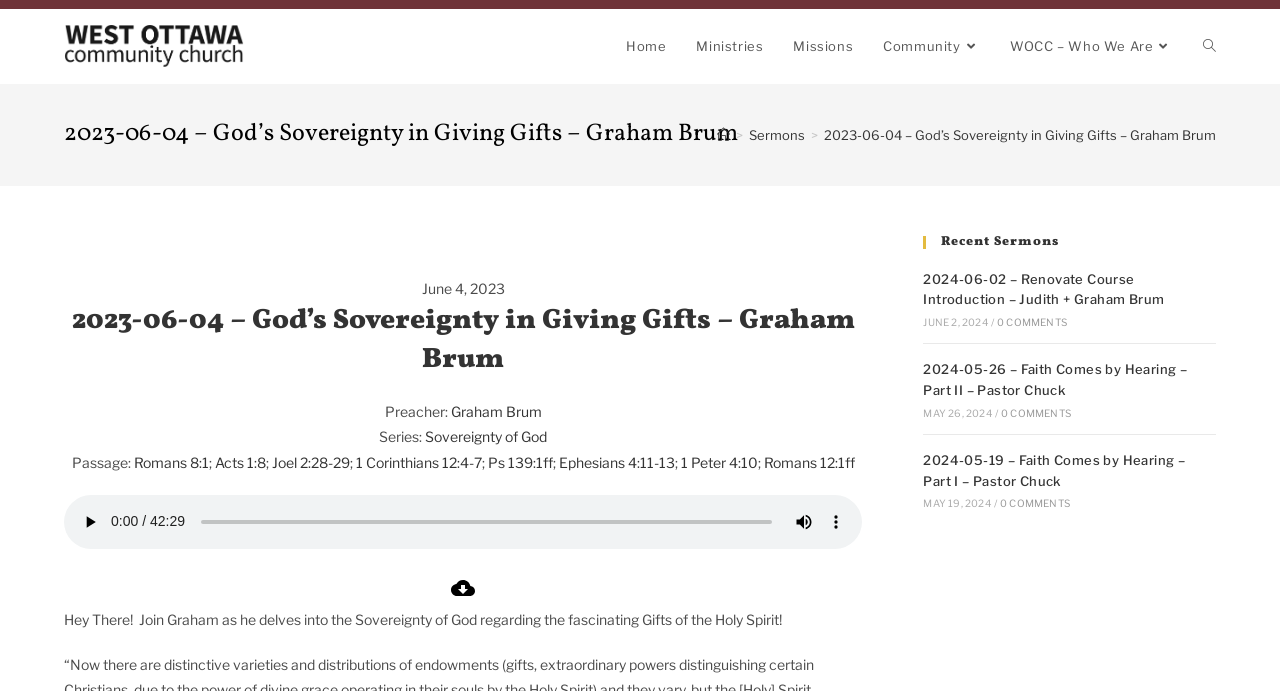Please provide a detailed answer to the question below by examining the image:
Who is the preacher of this sermon?

The preacher of this sermon is Graham Brum, which can be found in the section that lists the preacher, series, and passage of the sermon.